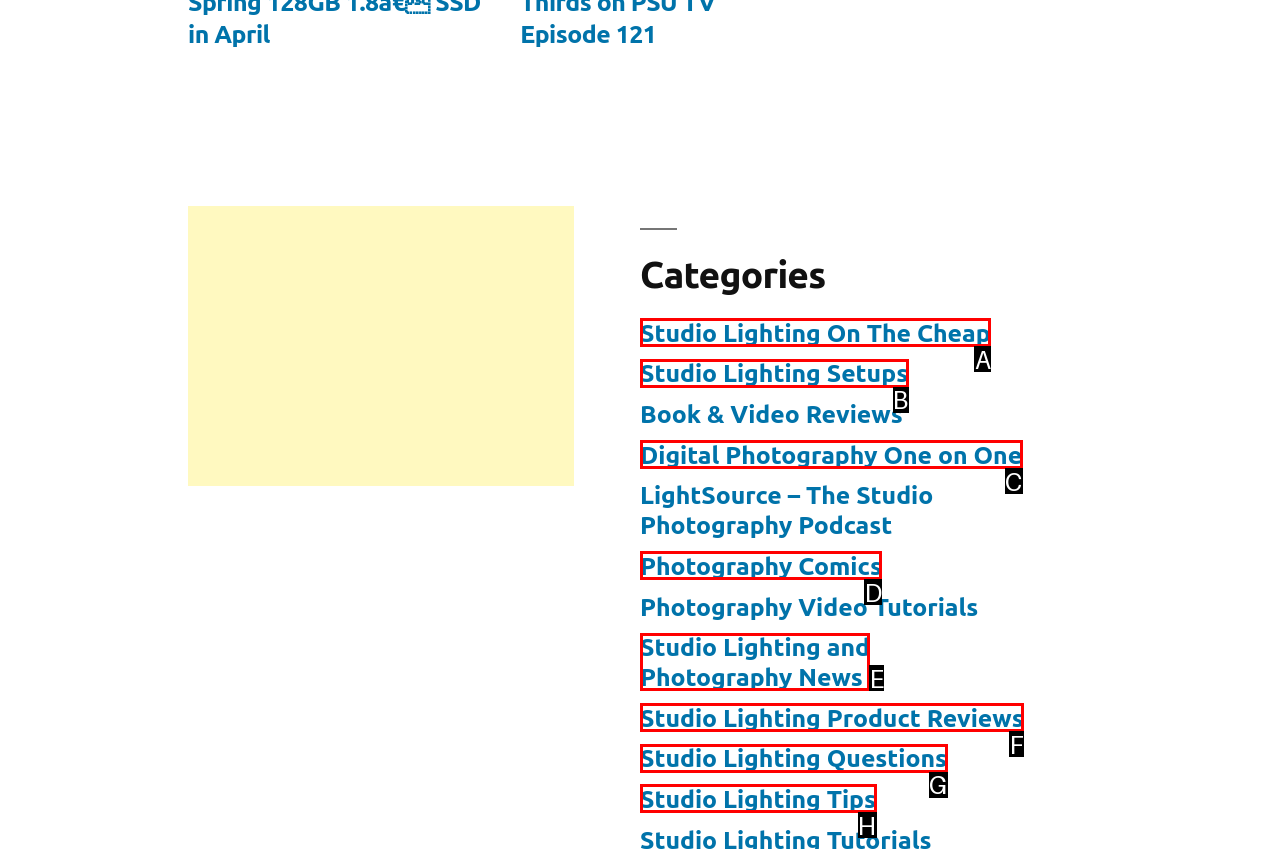Which lettered option should I select to achieve the task: Explore Photography Comics according to the highlighted elements in the screenshot?

D